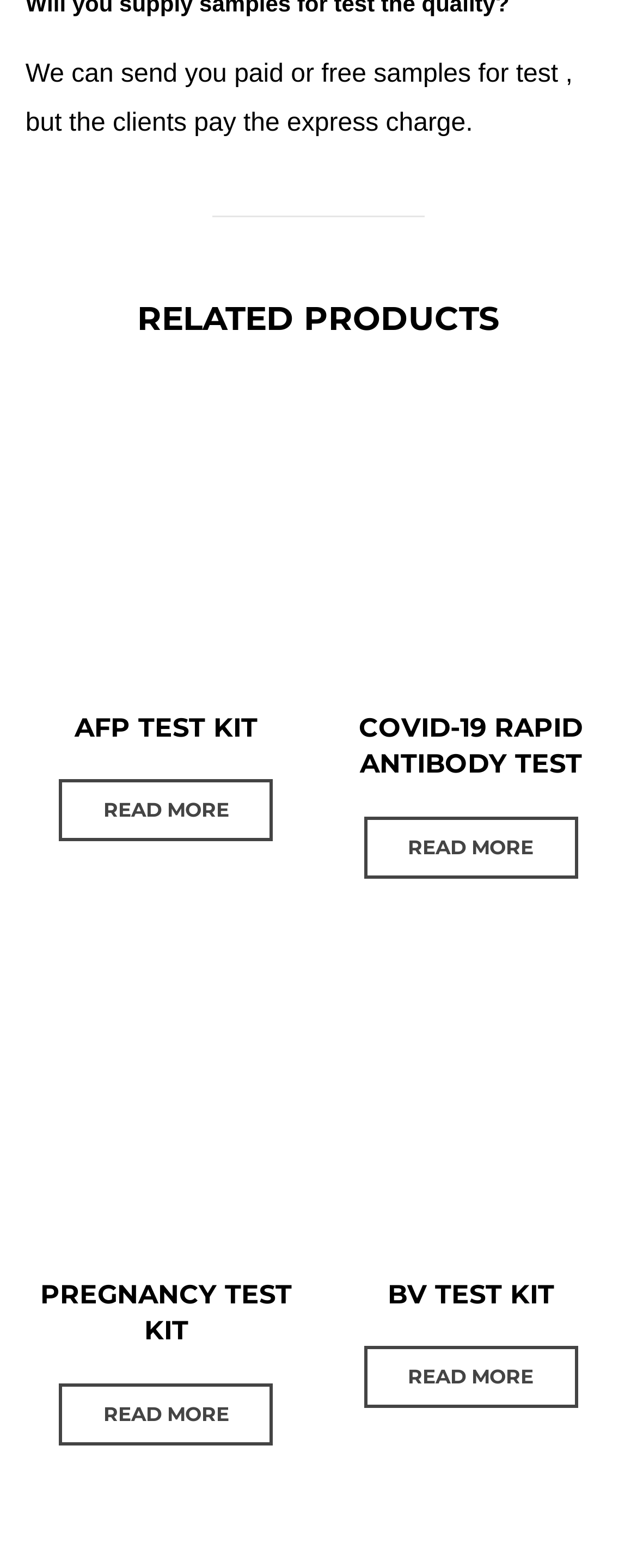Given the description "Read more", provide the bounding box coordinates of the corresponding UI element.

[0.571, 0.859, 0.907, 0.898]